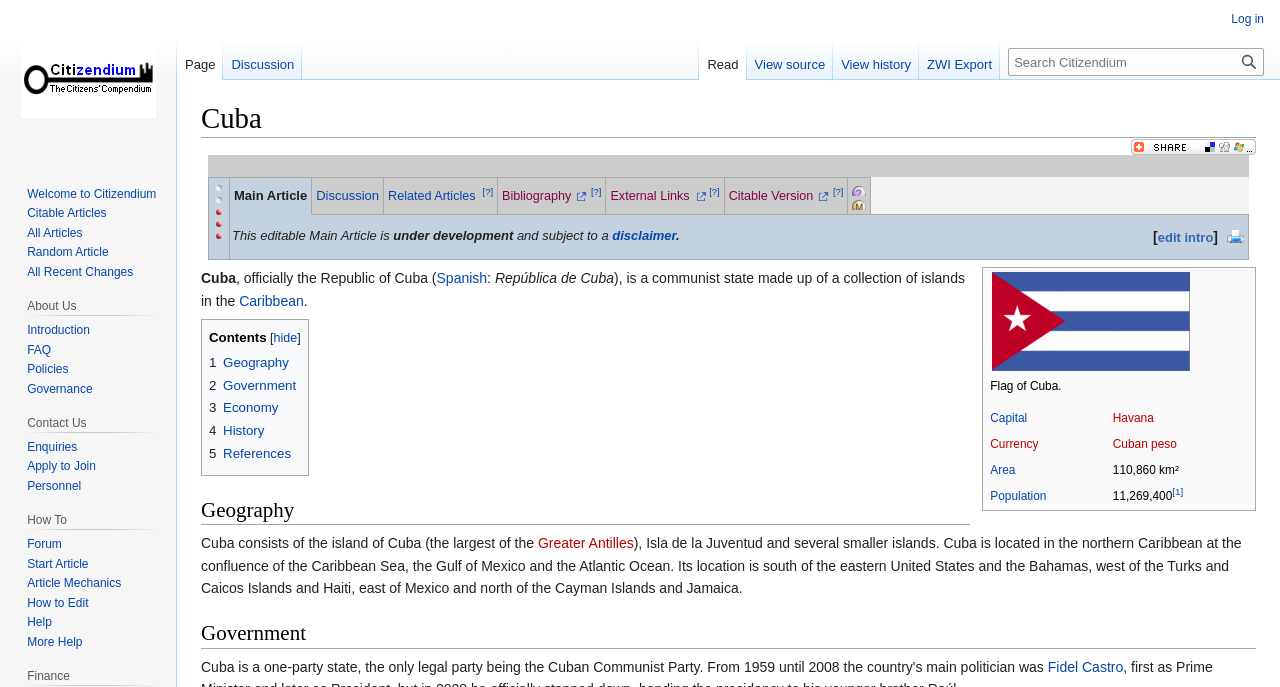What is the population of Cuba?
Look at the screenshot and give a one-word or phrase answer.

11,269,400